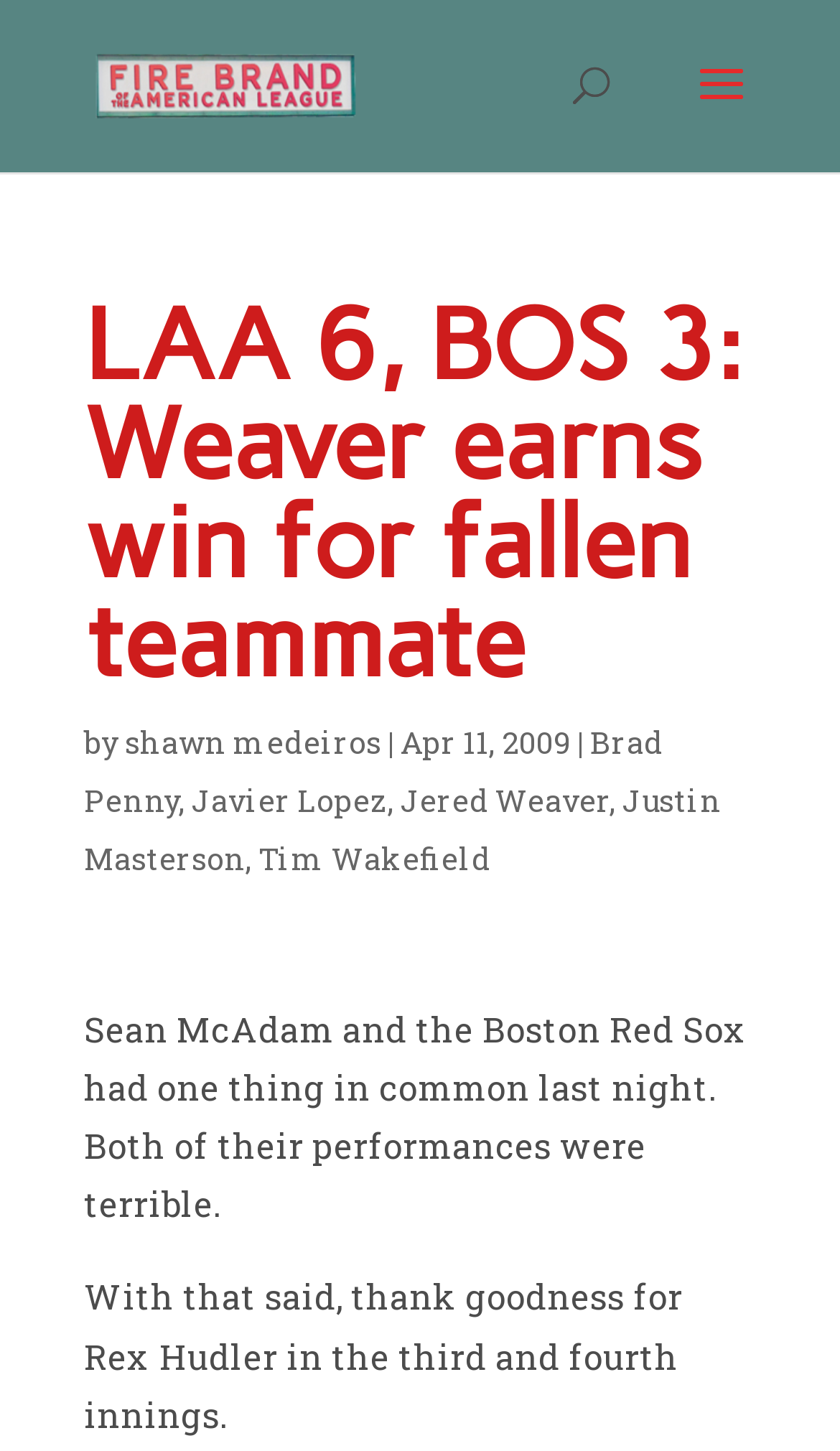Bounding box coordinates are specified in the format (top-left x, top-left y, bottom-right x, bottom-right y). All values are floating point numbers bounded between 0 and 1. Please provide the bounding box coordinate of the region this sentence describes: Justin Masterson

[0.1, 0.538, 0.859, 0.606]